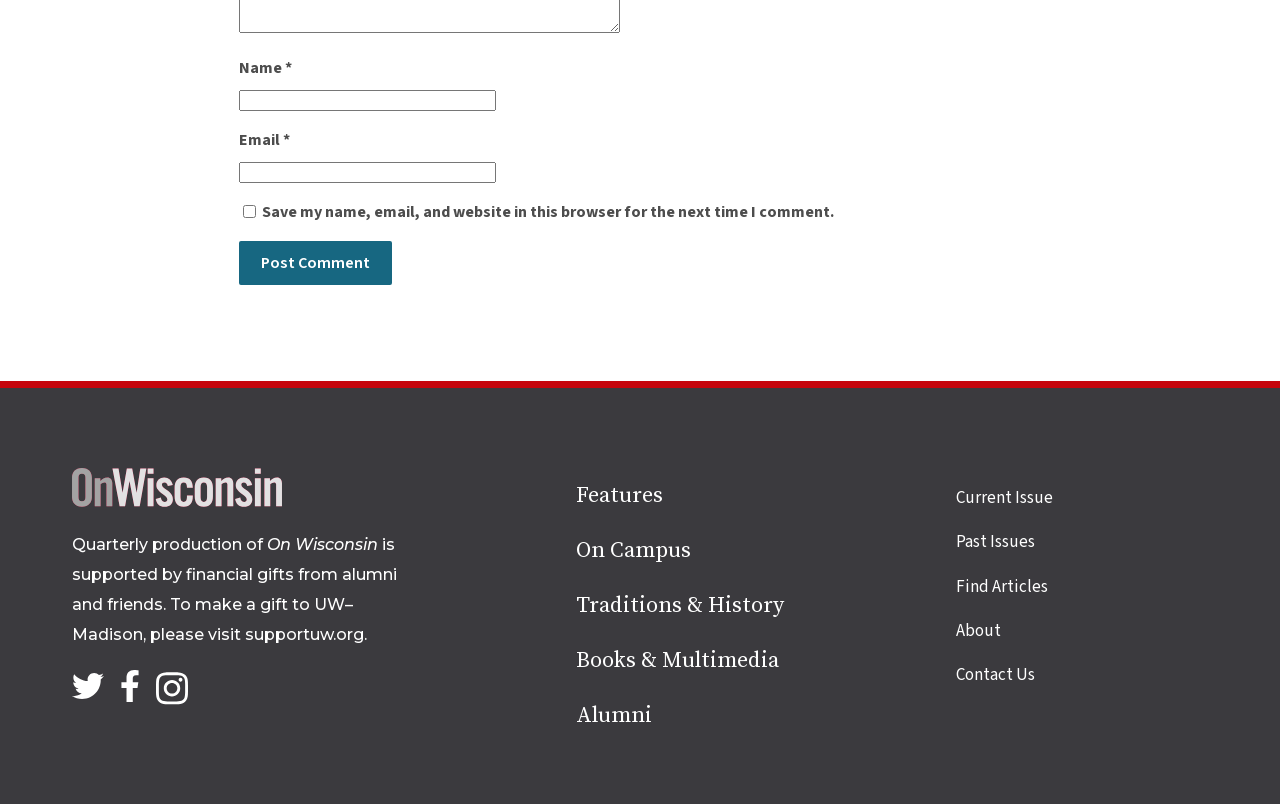Predict the bounding box of the UI element that fits this description: "On Campus".

[0.45, 0.668, 0.54, 0.702]